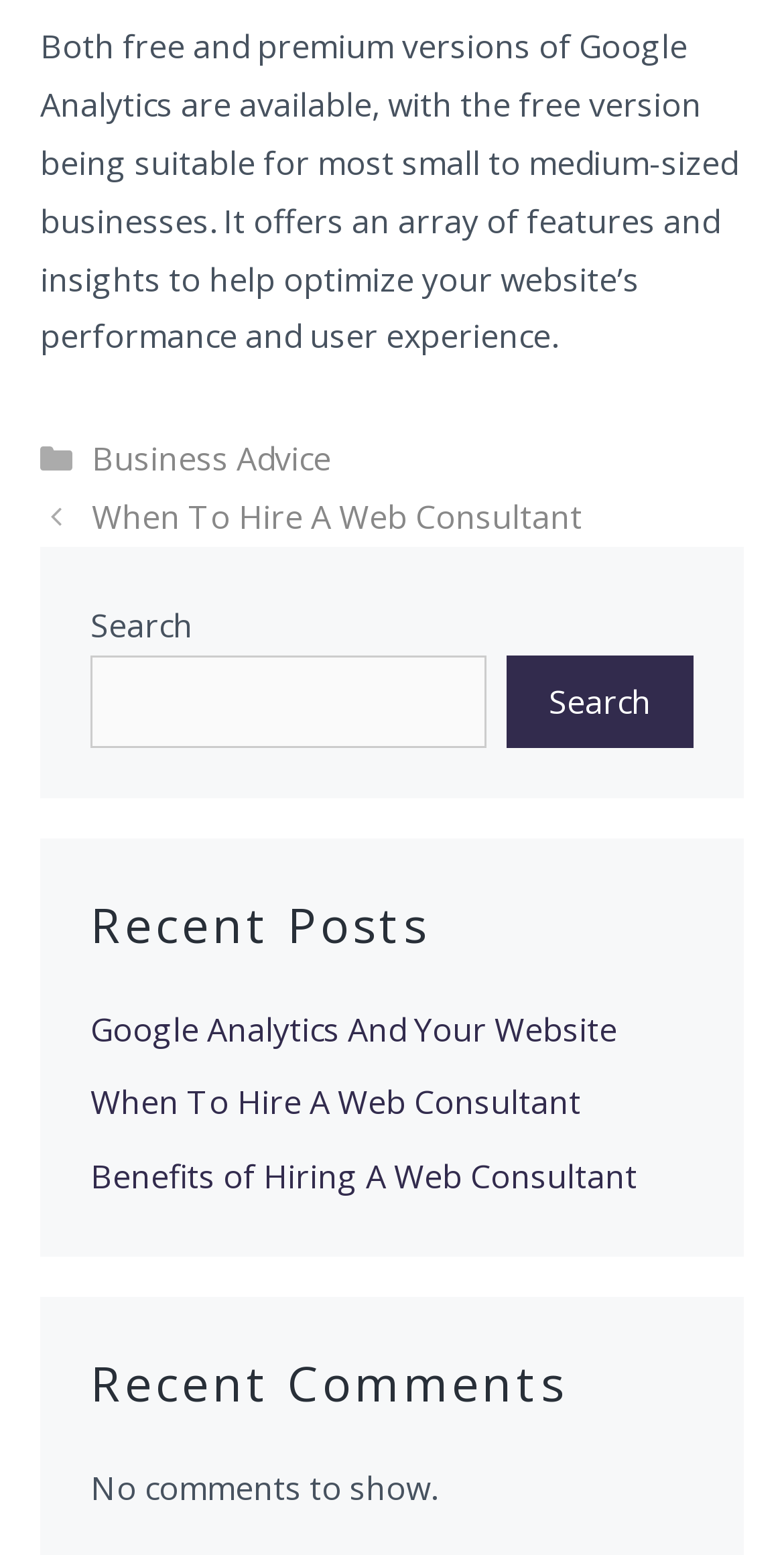What is the category of the post 'When To Hire A Web Consultant'?
Answer the question with as much detail as possible.

The link 'When To Hire A Web Consultant' is listed under the 'Categories' section, and it is also listed as a sub-link under 'Business Advice', indicating that the category of this post is Business Advice.